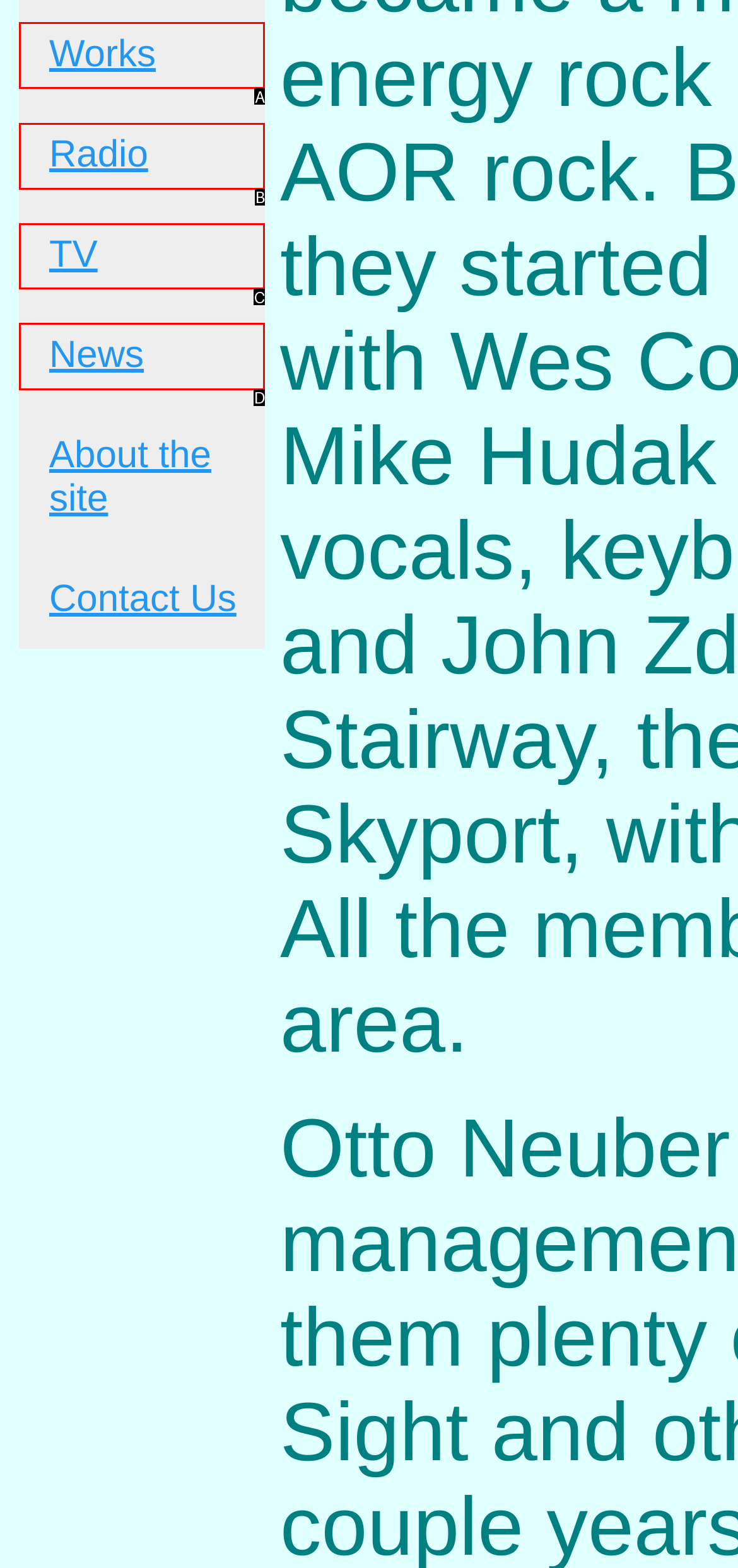Identify which HTML element matches the description: Radio. Answer with the correct option's letter.

B